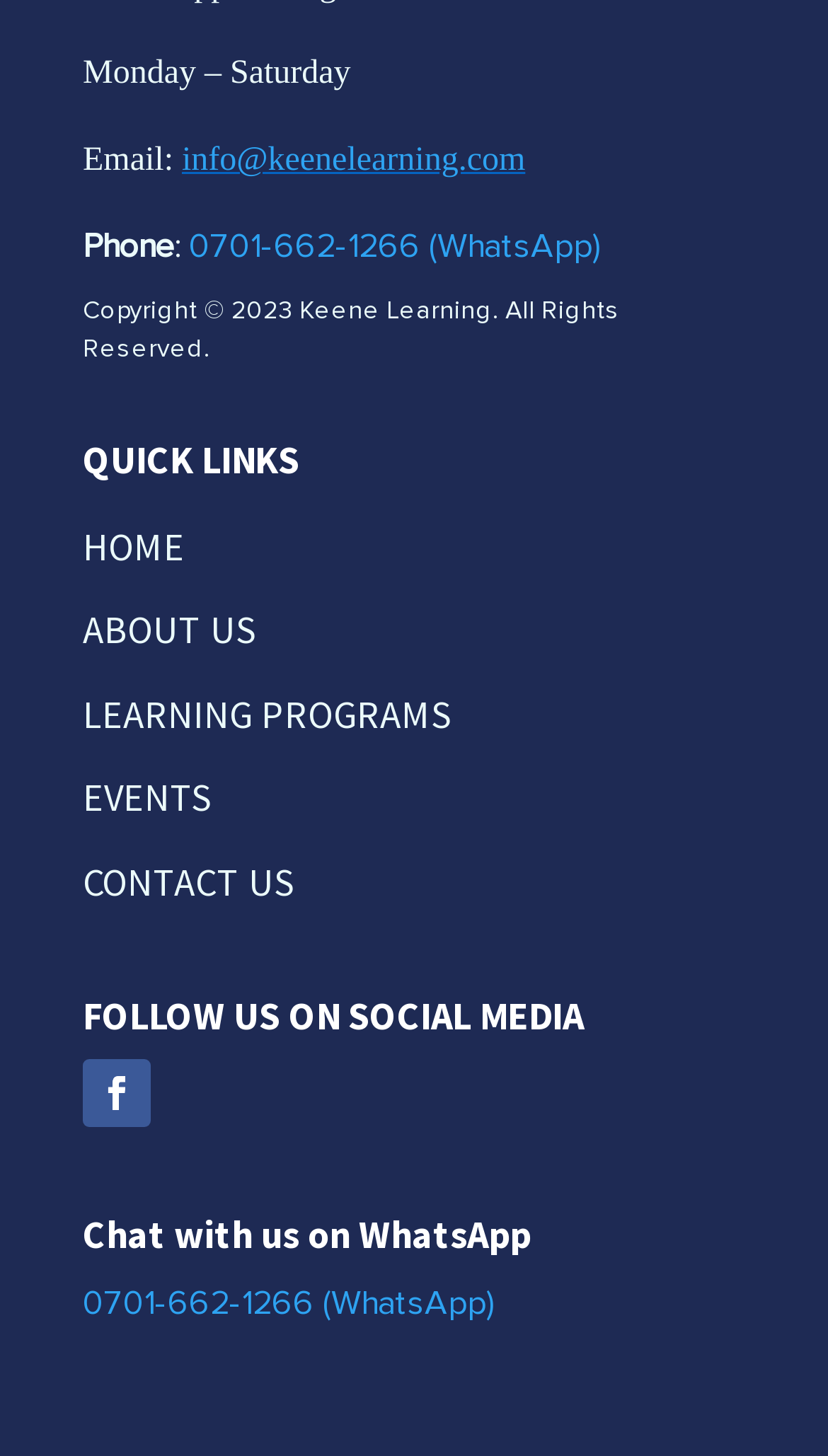Could you locate the bounding box coordinates for the section that should be clicked to accomplish this task: "Visit the home page".

[0.1, 0.358, 0.223, 0.392]